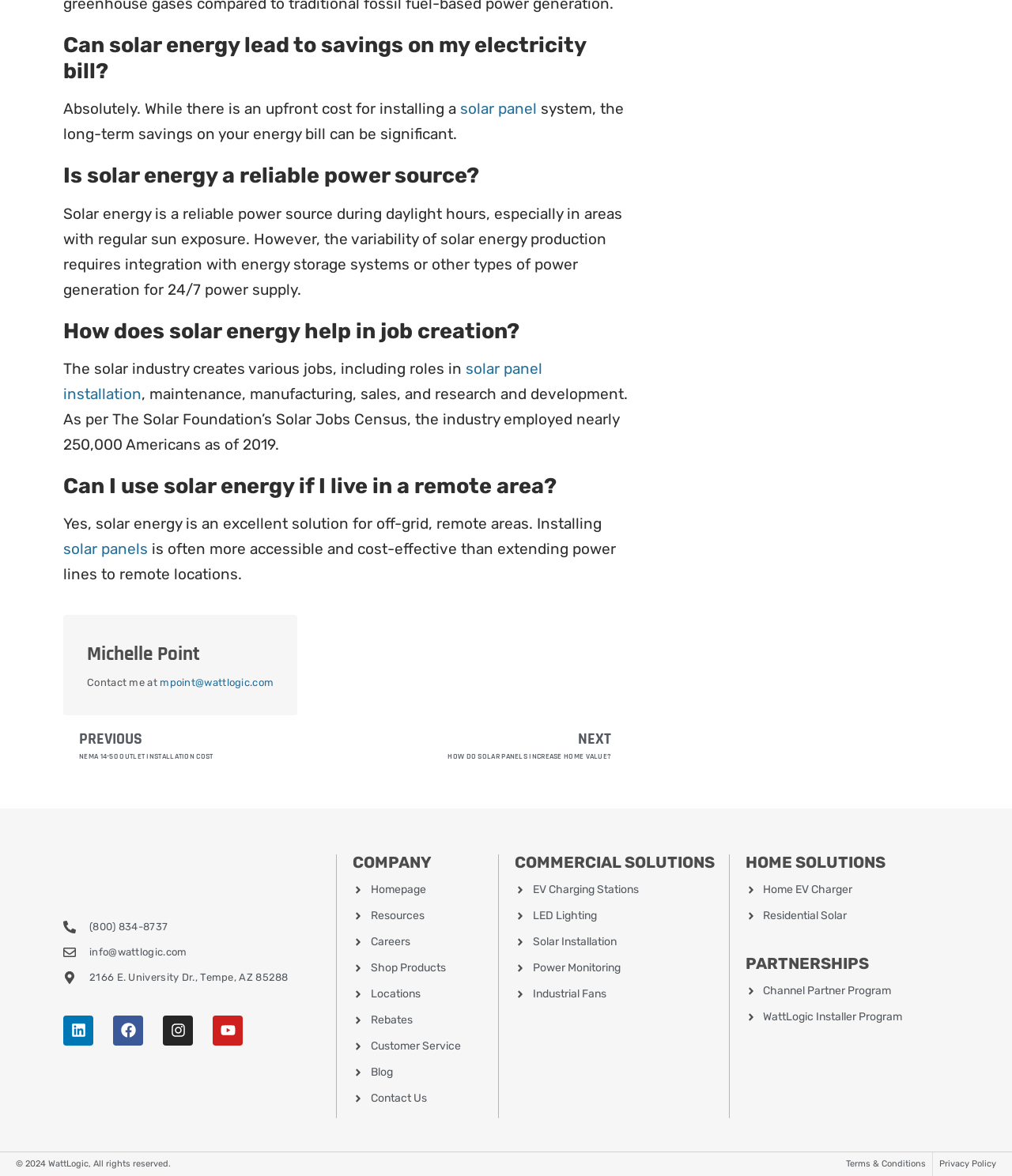Locate the bounding box coordinates of the clickable region necessary to complete the following instruction: "Learn about commercial solar installation". Provide the coordinates in the format of four float numbers between 0 and 1, i.e., [left, top, right, bottom].

[0.509, 0.791, 0.719, 0.811]